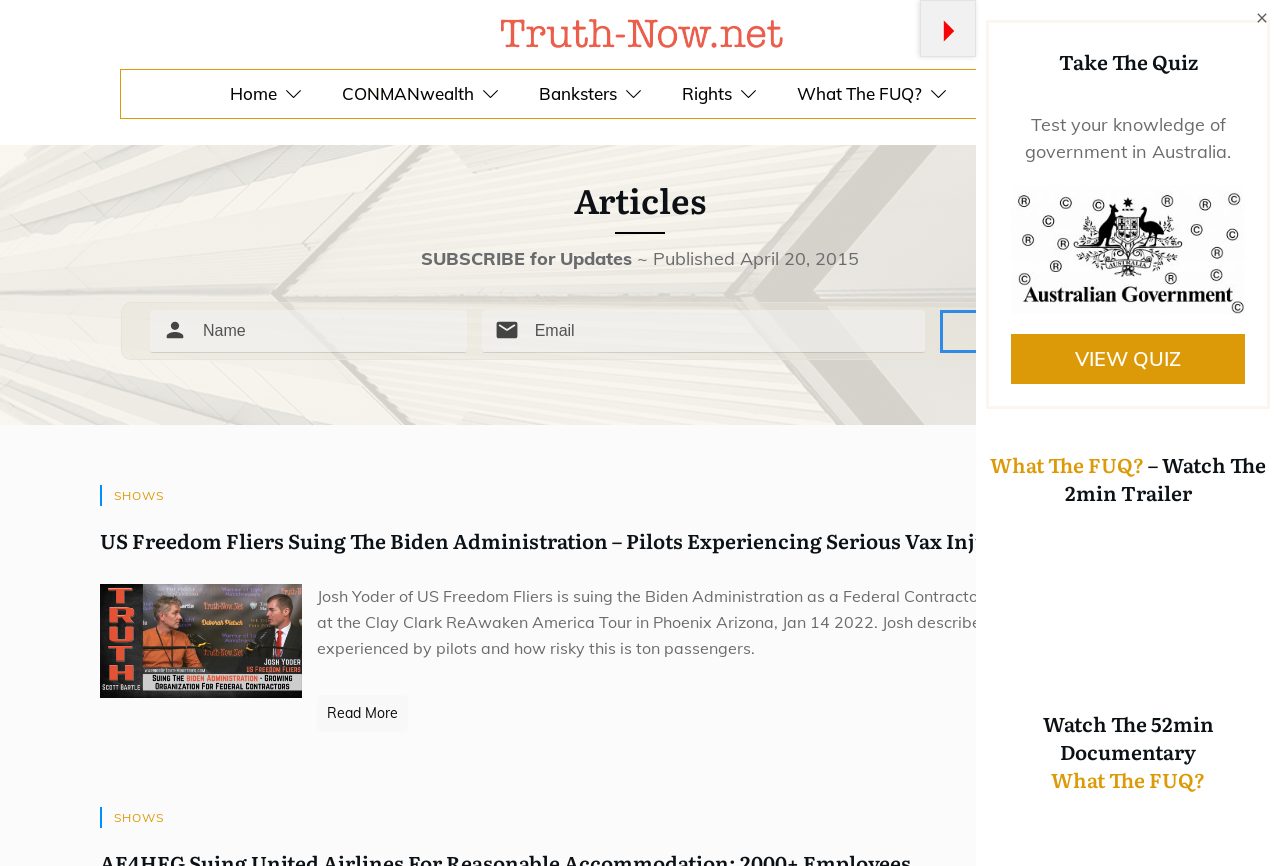Create a full and detailed caption for the entire webpage.

The webpage is titled "Articles – Truth-Now.net" and features a logo at the top left corner. A search bar is located at the top right corner, accompanied by a button and an image. Below the search bar, there are several links, including "Home", "CONMANwealth", "Banksters", "Rights", and "What The FUQ?", each with an associated image.

The main content of the page is divided into sections. The first section is headed by "Articles" and features a horizontal separator line. Below the separator line, there are three lines of text: "SUBSCRIBE for Updates", "~ Published April 20, 2015", and an empty line.

The next section appears to be a subscription form, with two text boxes for "Name" and "Email" and a "Sign Up" button. There is also an image and a layout table in this section.

The main article section begins below the subscription form. The first article is titled "US Freedom Fliers Suing The Biden Administration – Pilots Experiencing Serious Vax Injuries" and features a link to the article, an image, and a brief summary of the article. The article also includes a "Read More" link.

Below the first article, there are several other sections, including a "SHOWS" link, a "Take The Quiz" section, and a "What The FUQ?" section, which features a 2-minute trailer and a 52-minute documentary. The page also includes several other images and layout tables throughout.

At the bottom right corner of the page, there is a button with an image. Overall, the webpage appears to be a news or blog website with various articles and sections related to current events and topics.